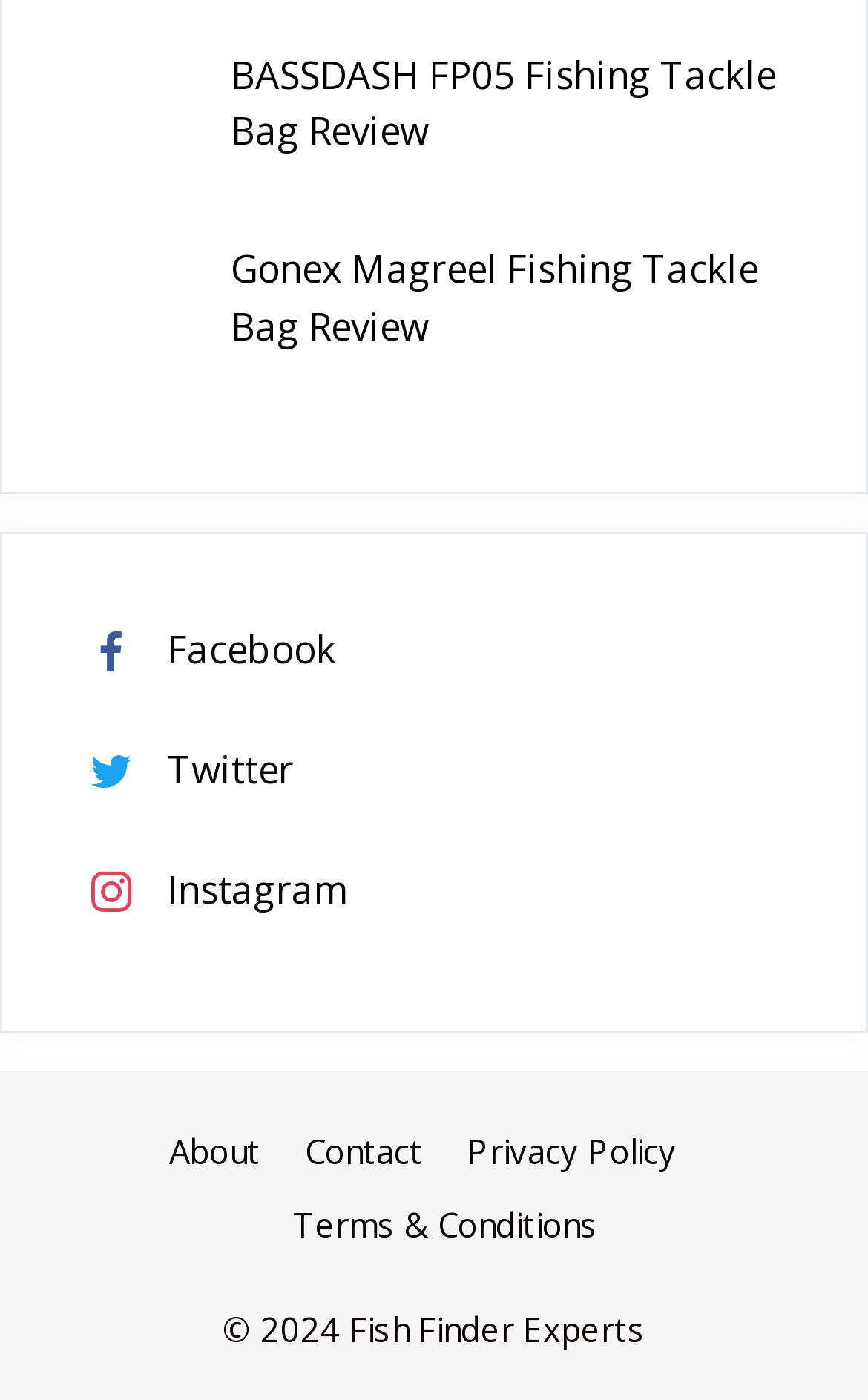What is the topic of the webpage?
Using the image as a reference, answer the question with a short word or phrase.

Fishing